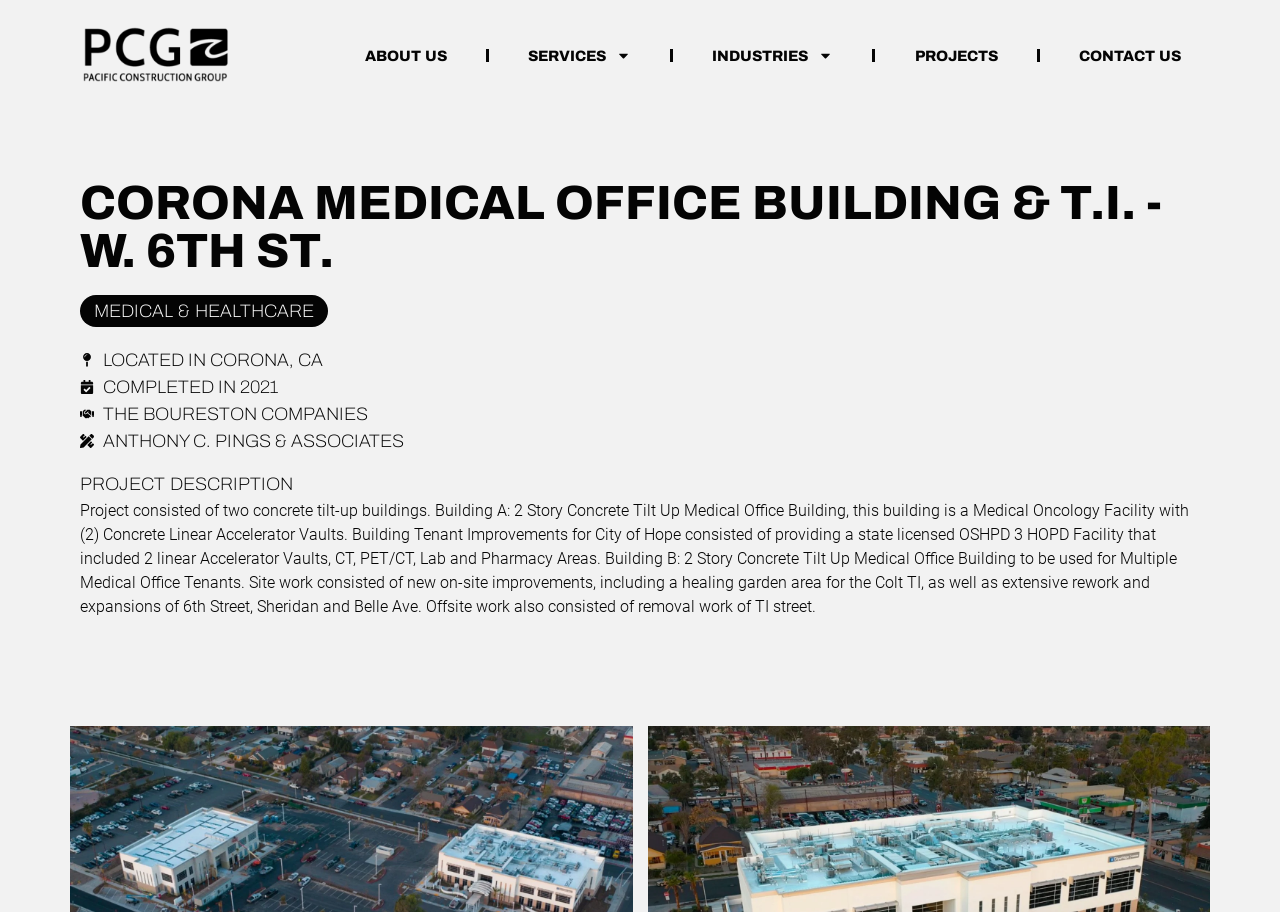What is the name of the company involved in the project?
Please use the visual content to give a single word or phrase answer.

The Boureston Companies